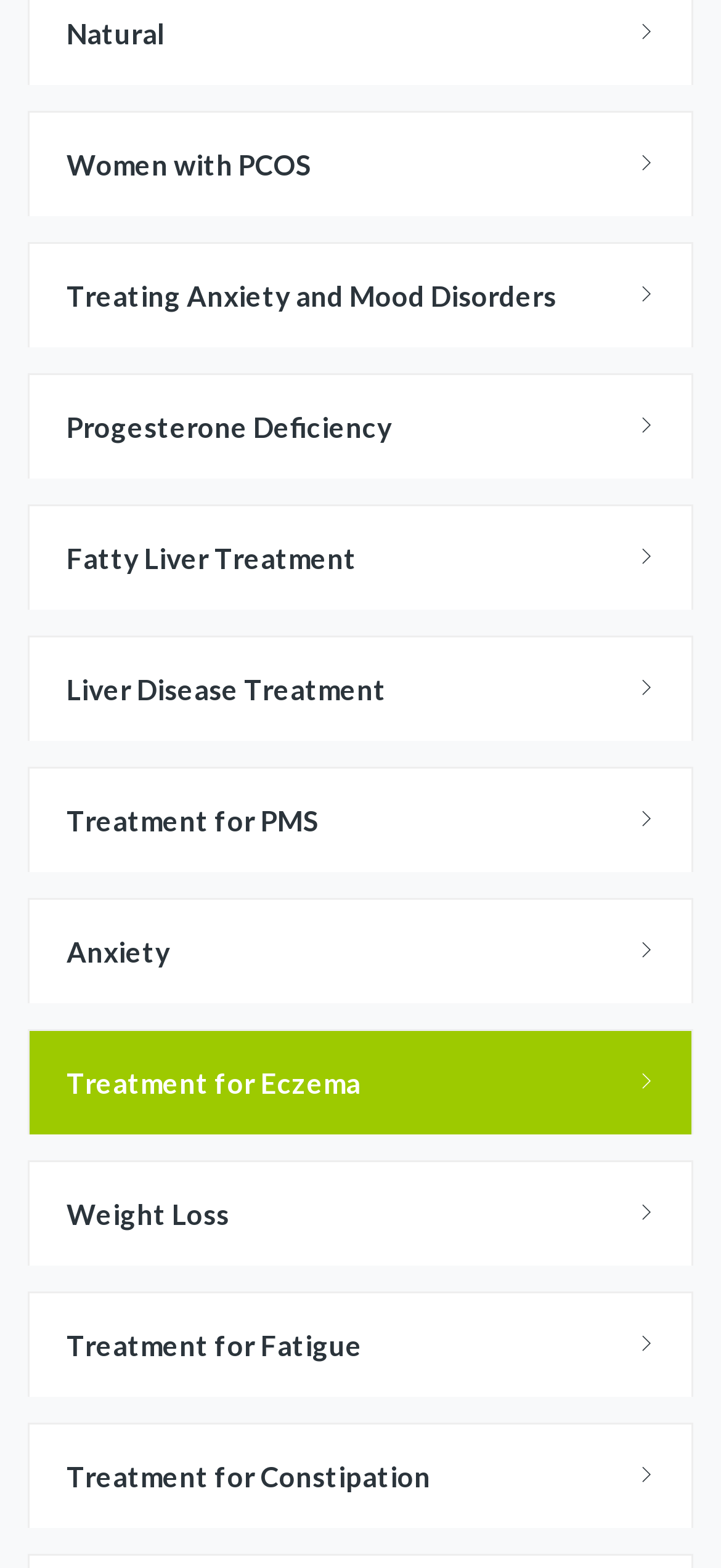Is there a treatment option for anxiety?
Answer the question with just one word or phrase using the image.

Yes